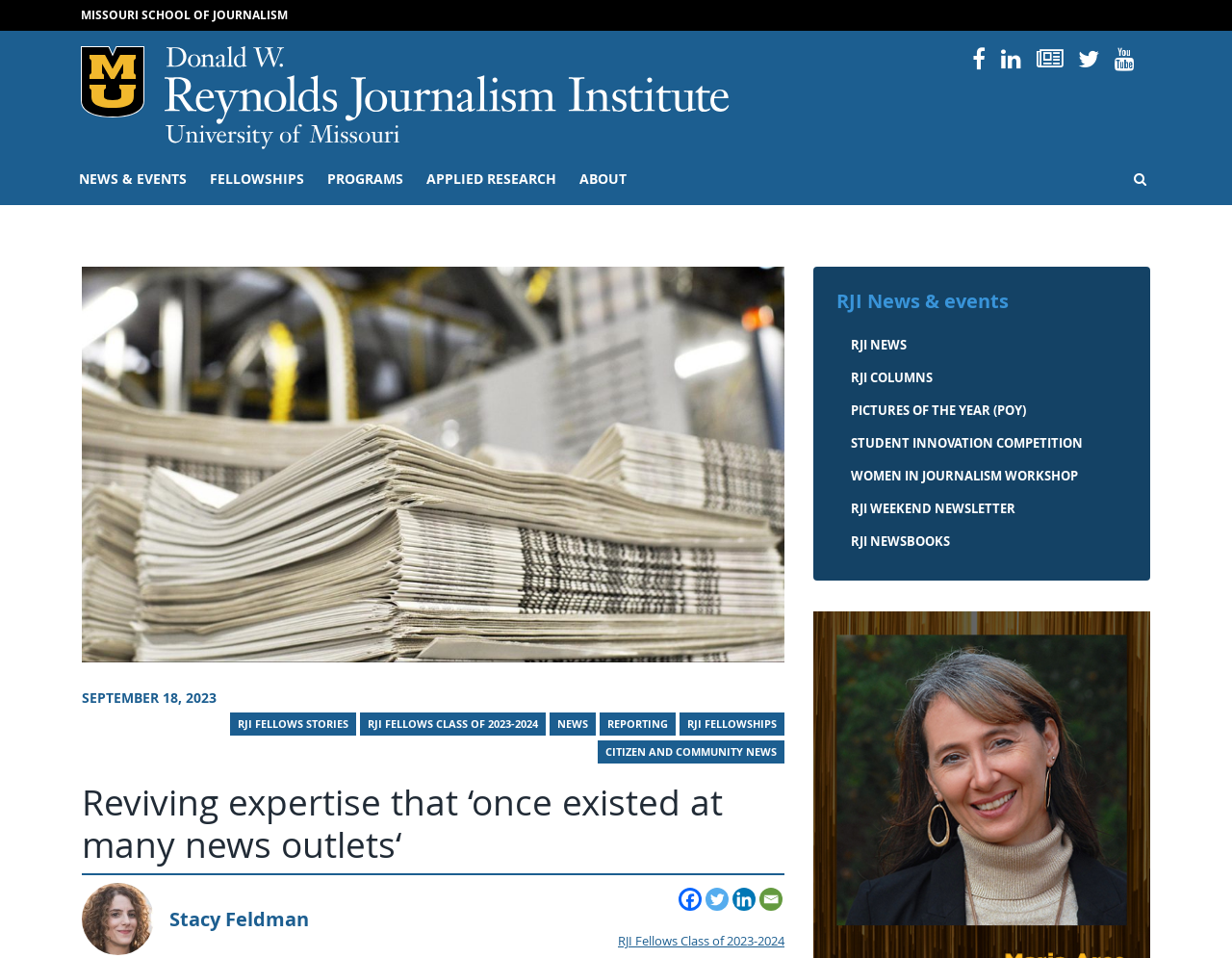Respond concisely with one word or phrase to the following query:
What is the topic of the news story?

RJI Fellows